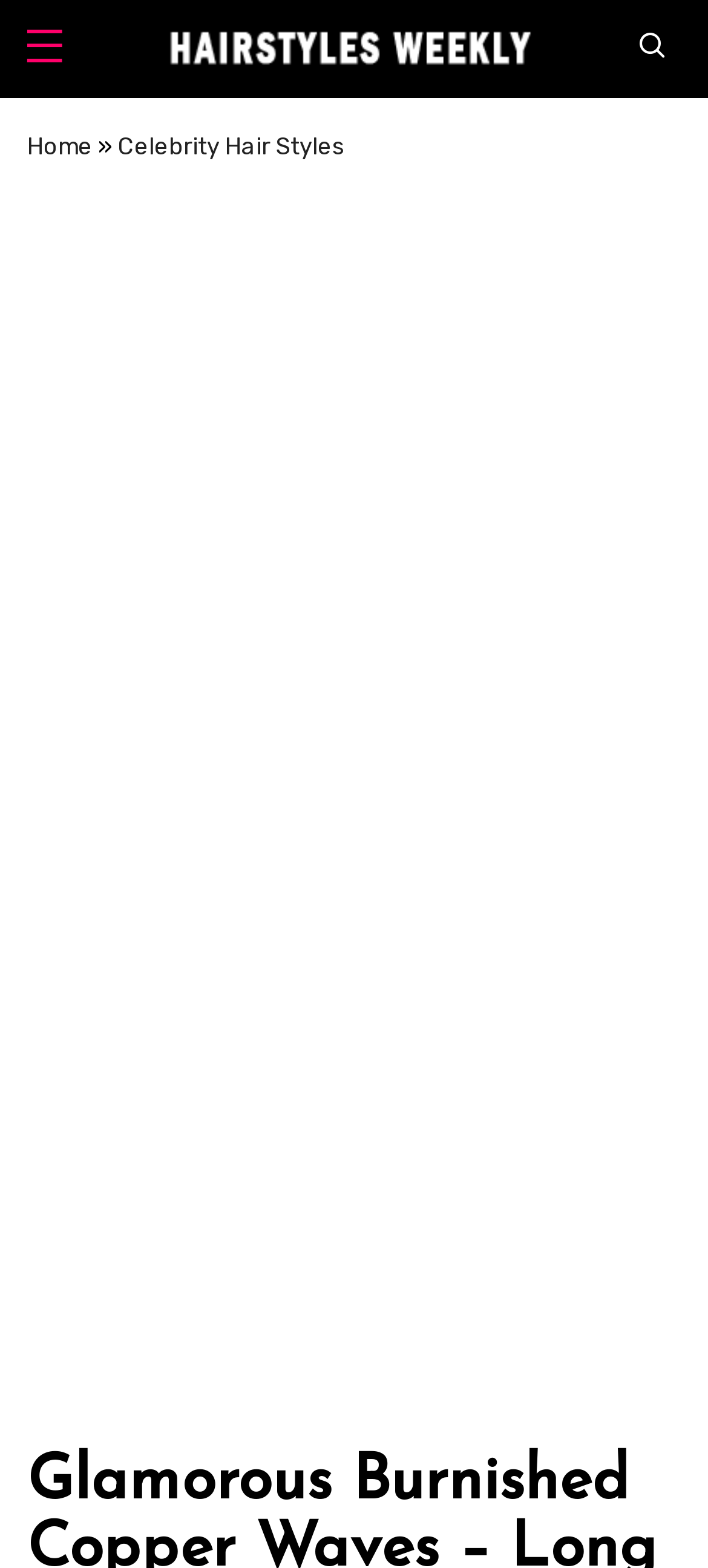From the webpage screenshot, predict the bounding box coordinates (top-left x, top-left y, bottom-right x, bottom-right y) for the UI element described here: aria-label="Search" title="Search"

[0.903, 0.014, 0.962, 0.049]